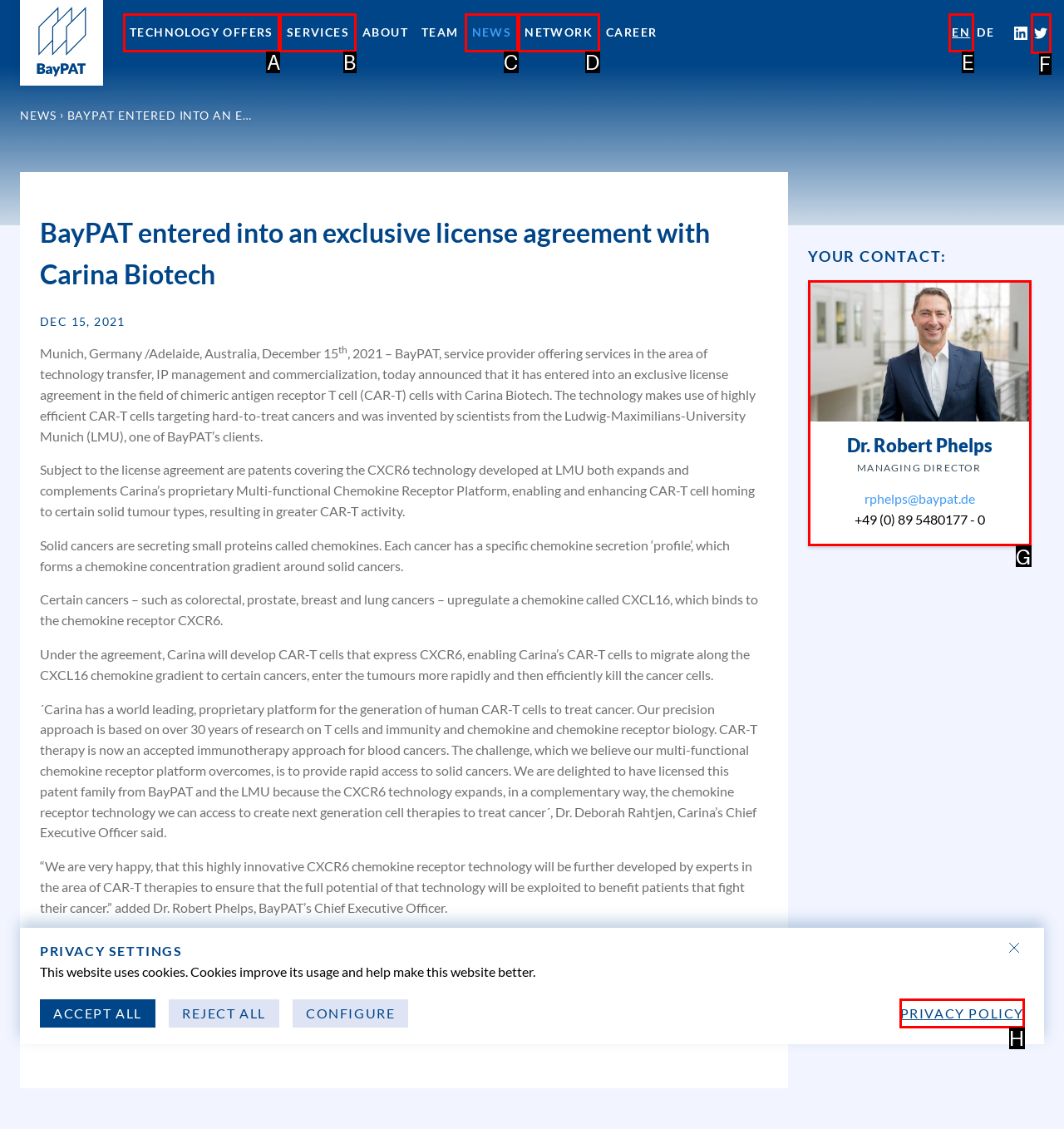From the given options, choose the HTML element that aligns with the description: Profile for Dr. Robert Phelps. Respond with the letter of the selected element.

G